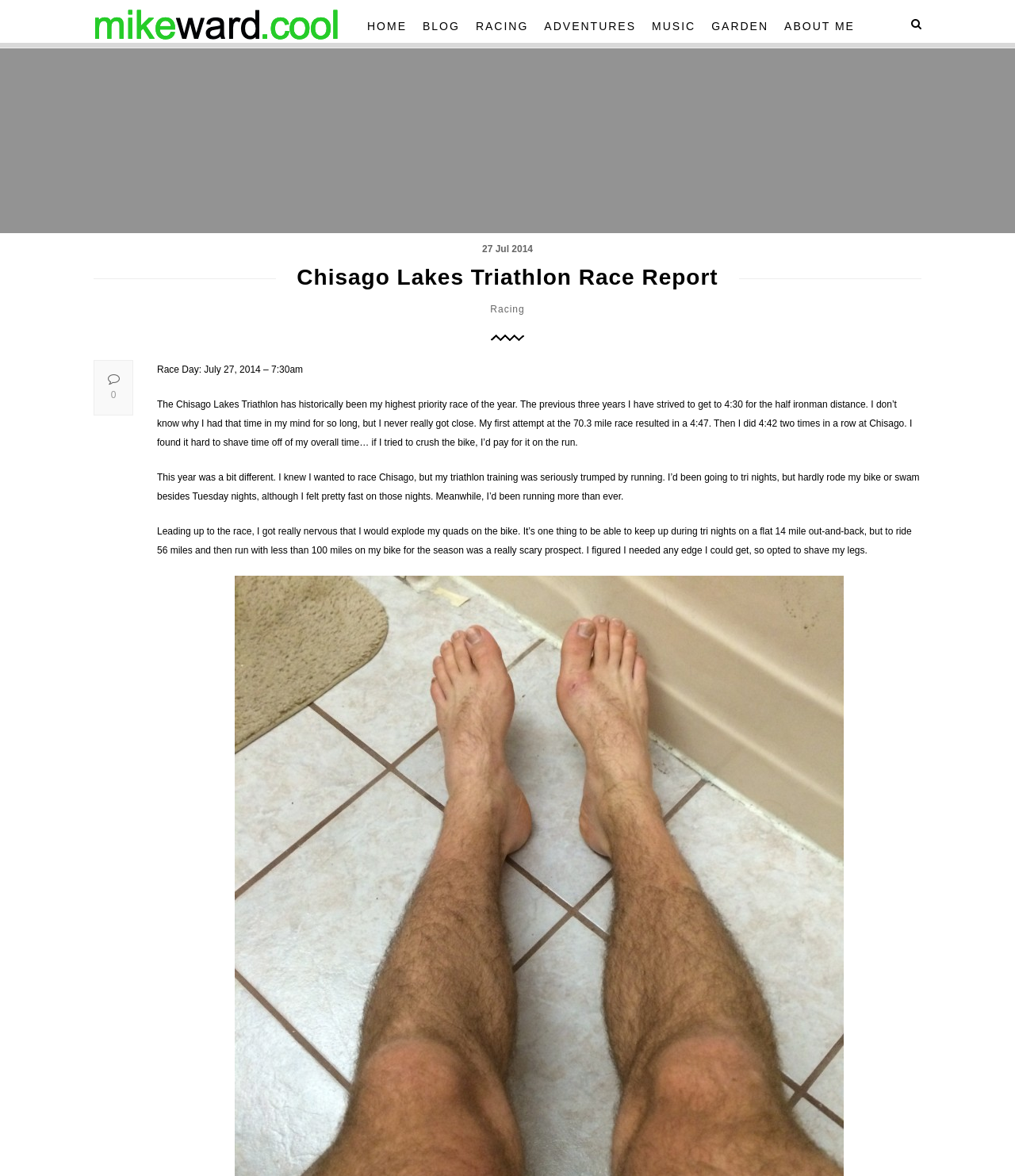Could you indicate the bounding box coordinates of the region to click in order to complete this instruction: "read about the author".

[0.769, 0.009, 0.846, 0.036]